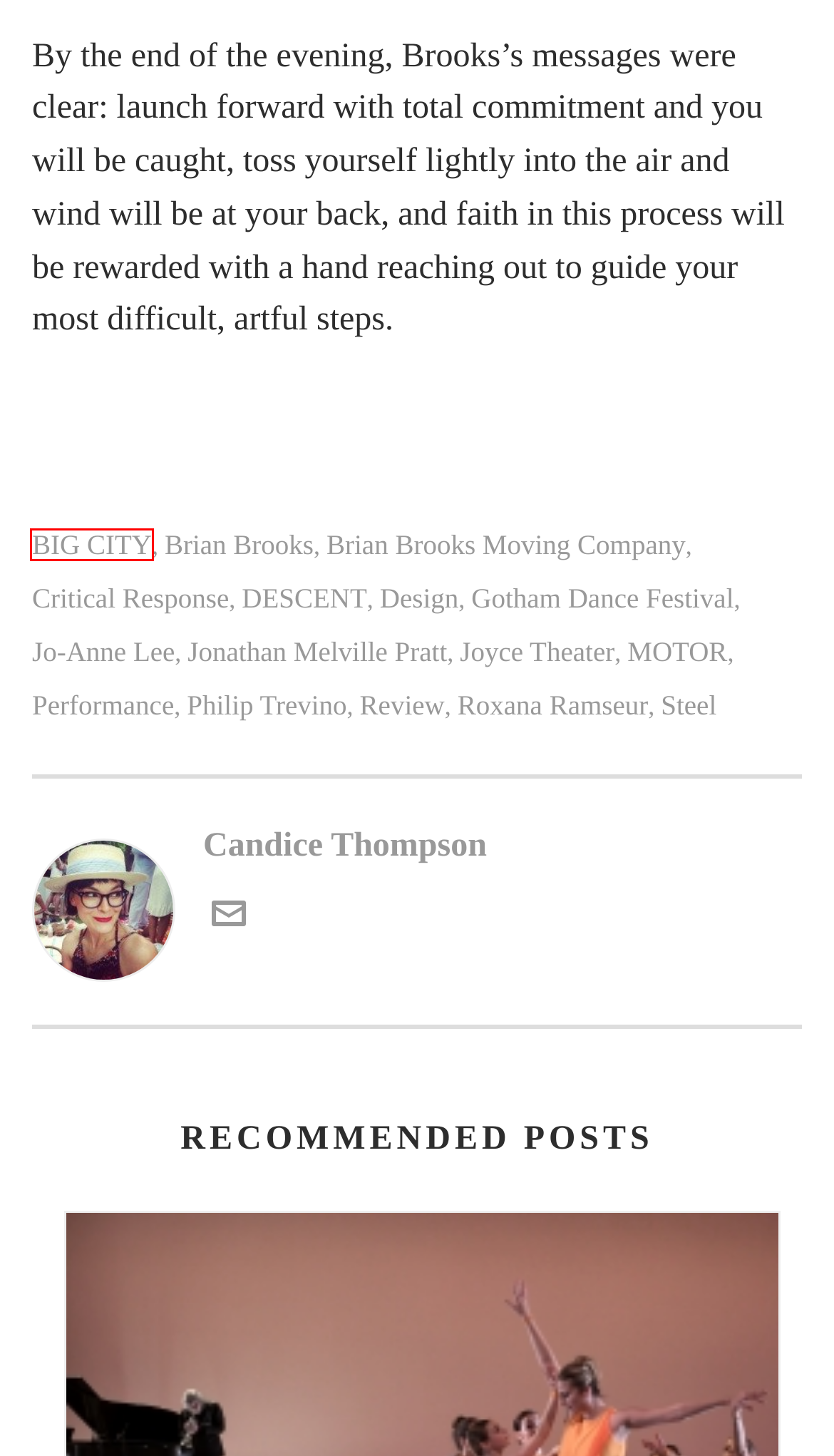Observe the provided screenshot of a webpage with a red bounding box around a specific UI element. Choose the webpage description that best fits the new webpage after you click on the highlighted element. These are your options:
A. performance – { DIYdancer } Magazine
B. MOTOR – { DIYdancer } Magazine
C. Jo-anne Lee – { DIYdancer } Magazine
D. BIG CITY – { DIYdancer } Magazine
E. Jonathan Melville Pratt – { DIYdancer } Magazine
F. DESCENT – { DIYdancer } Magazine
G. Brian Brooks Moving Company – { DIYdancer } Magazine
H. Philip Trevino – { DIYdancer } Magazine

D